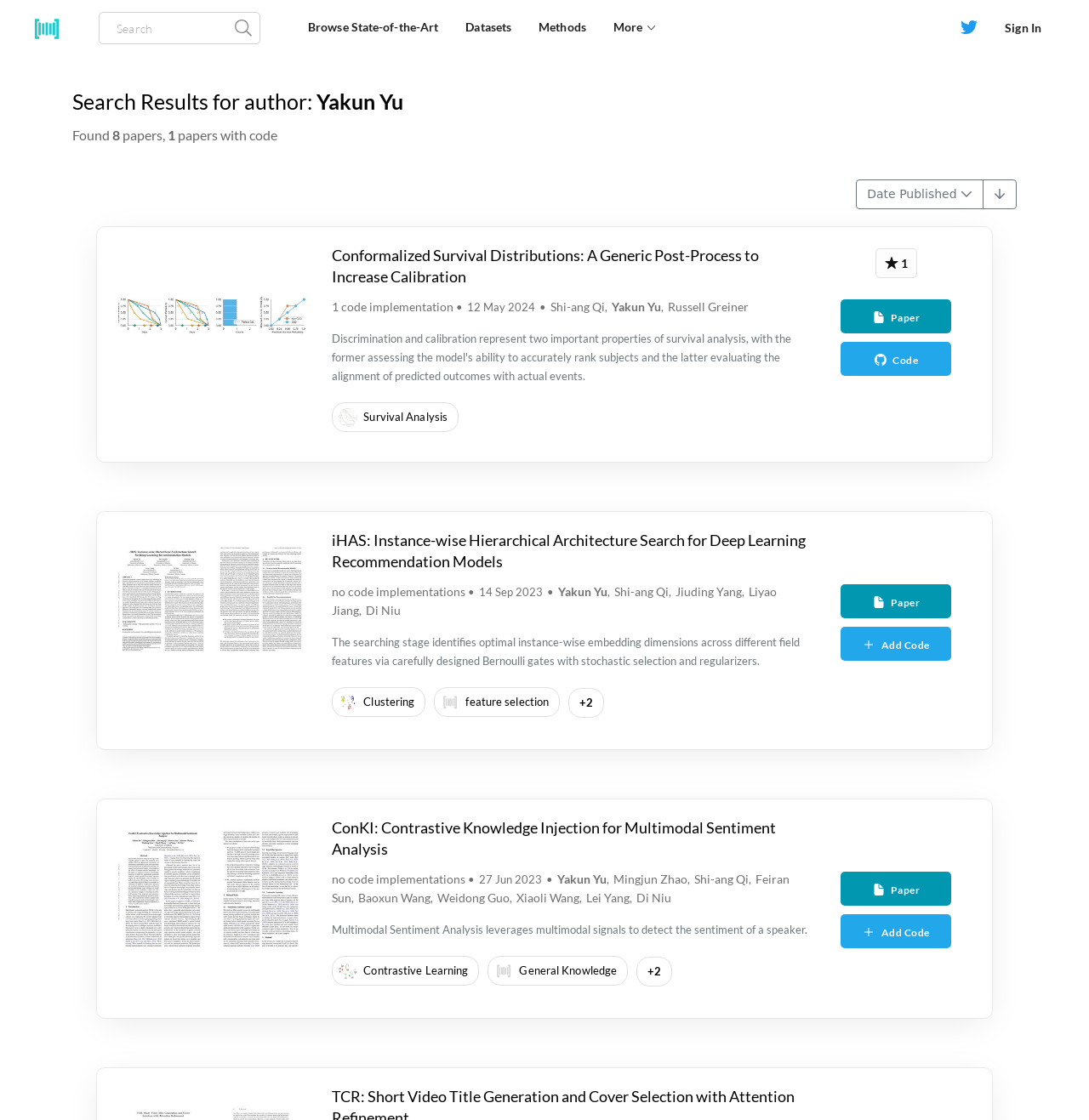What is the author of the first paper?
Give a detailed explanation using the information visible in the image.

The first paper is 'Conformalized Survival Distributions: A Generic Post-Process to Increase Calibration'. The authors are listed below the paper title, and the first author is Yakun Yu.